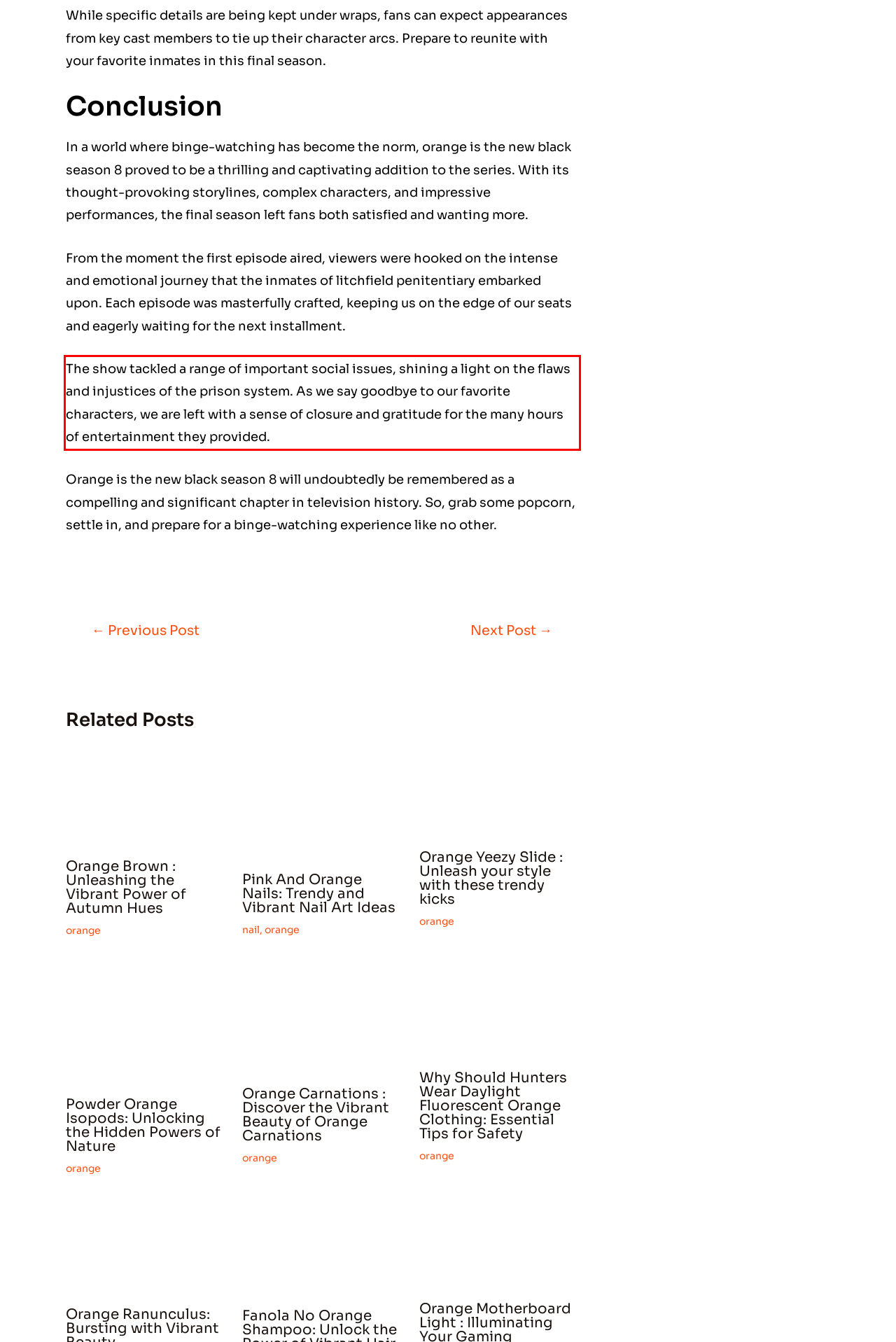Given a webpage screenshot, locate the red bounding box and extract the text content found inside it.

The show tackled a range of important social issues, shining a light on the flaws and injustices of the prison system. As we say goodbye to our favorite characters, we are left with a sense of closure and gratitude for the many hours of entertainment they provided.